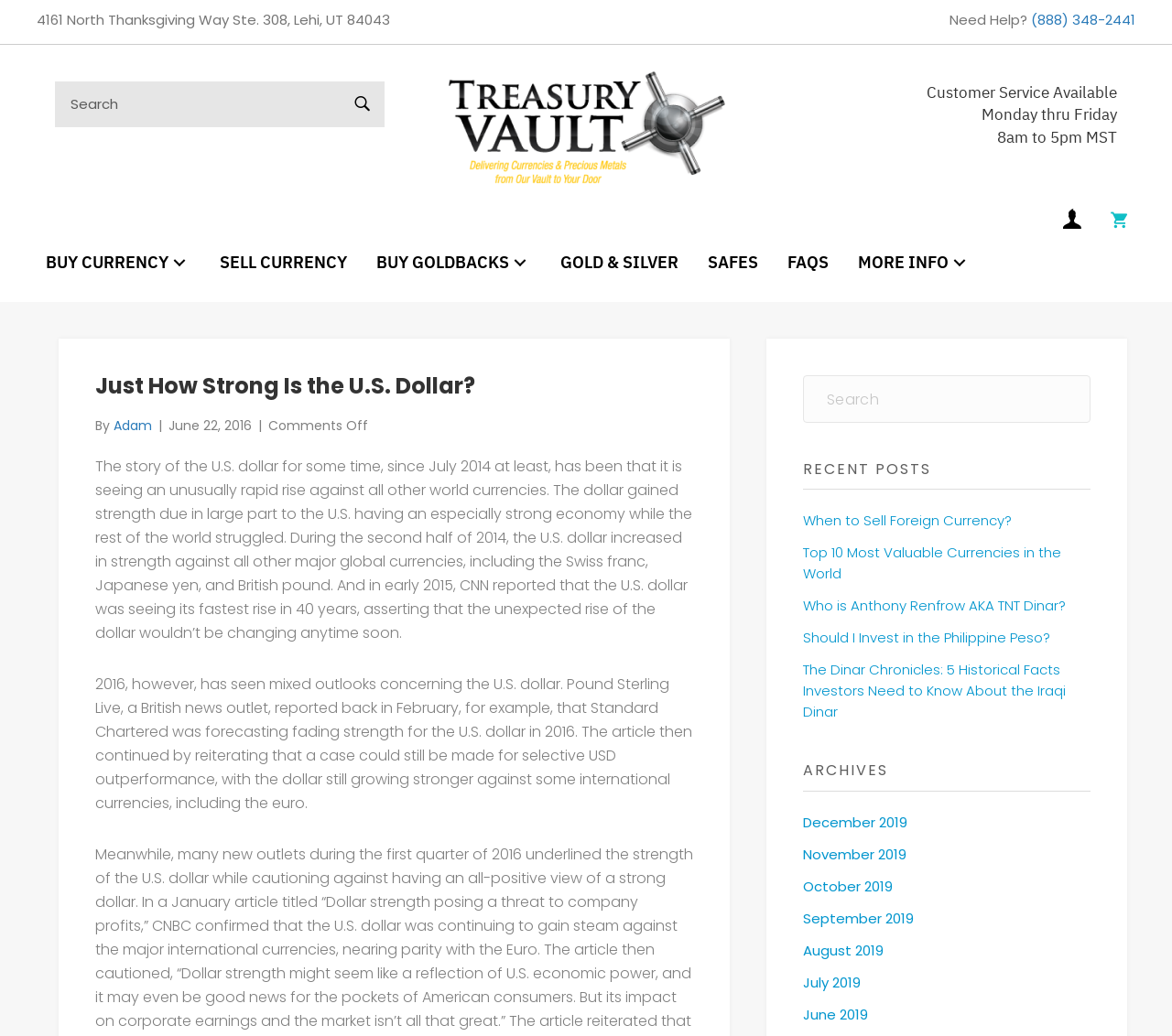Given the description: "Team", determine the bounding box coordinates of the UI element. The coordinates should be formatted as four float numbers between 0 and 1, [left, top, right, bottom].

None